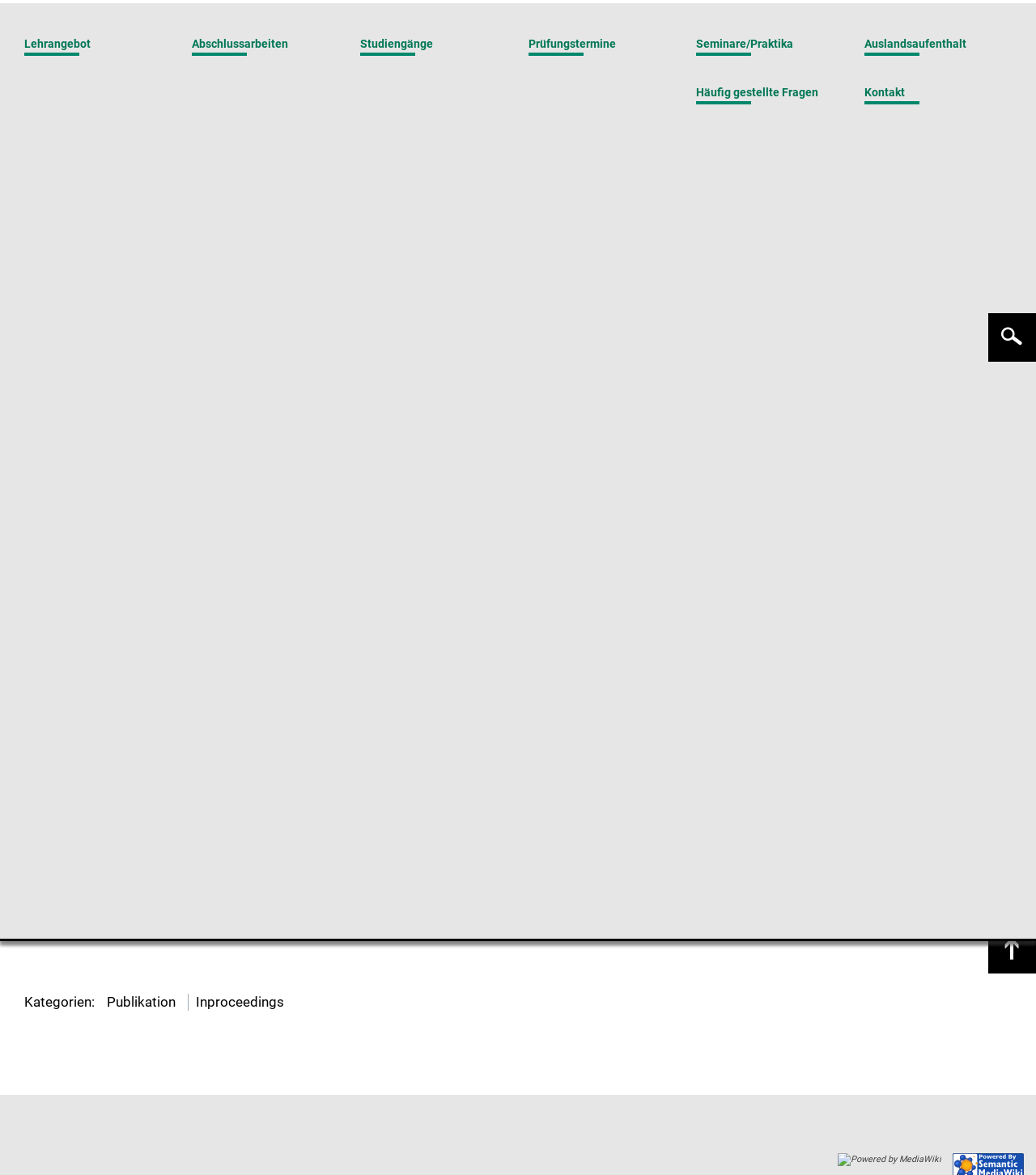Determine the bounding box for the described UI element: "parent_node: suchen aria-label="suchen" name="search" placeholder="suchen"".

[0.962, 0.018, 0.99, 0.034]